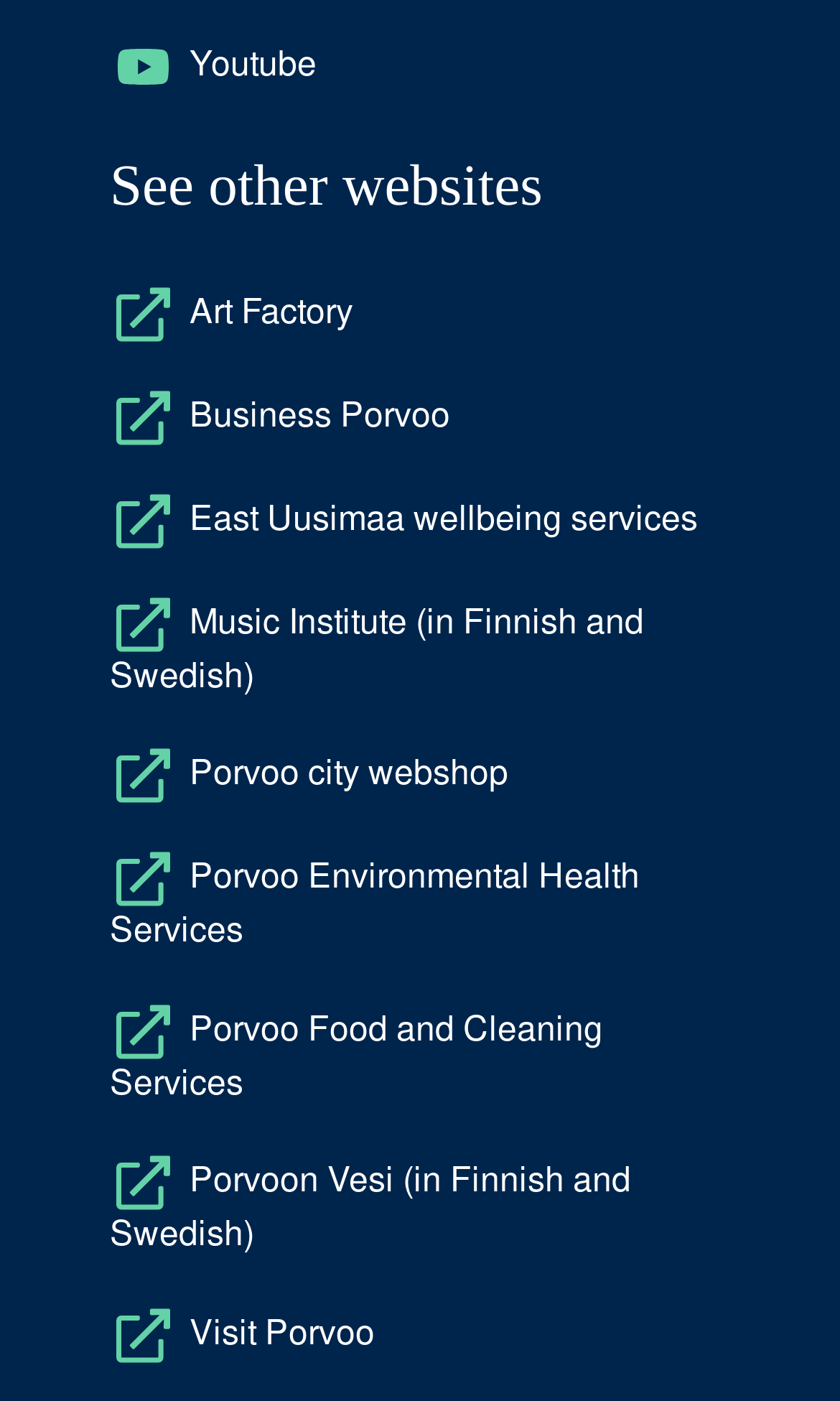Determine the bounding box for the UI element described here: "Porvoo Food and Cleaning Services".

[0.131, 0.724, 0.718, 0.787]